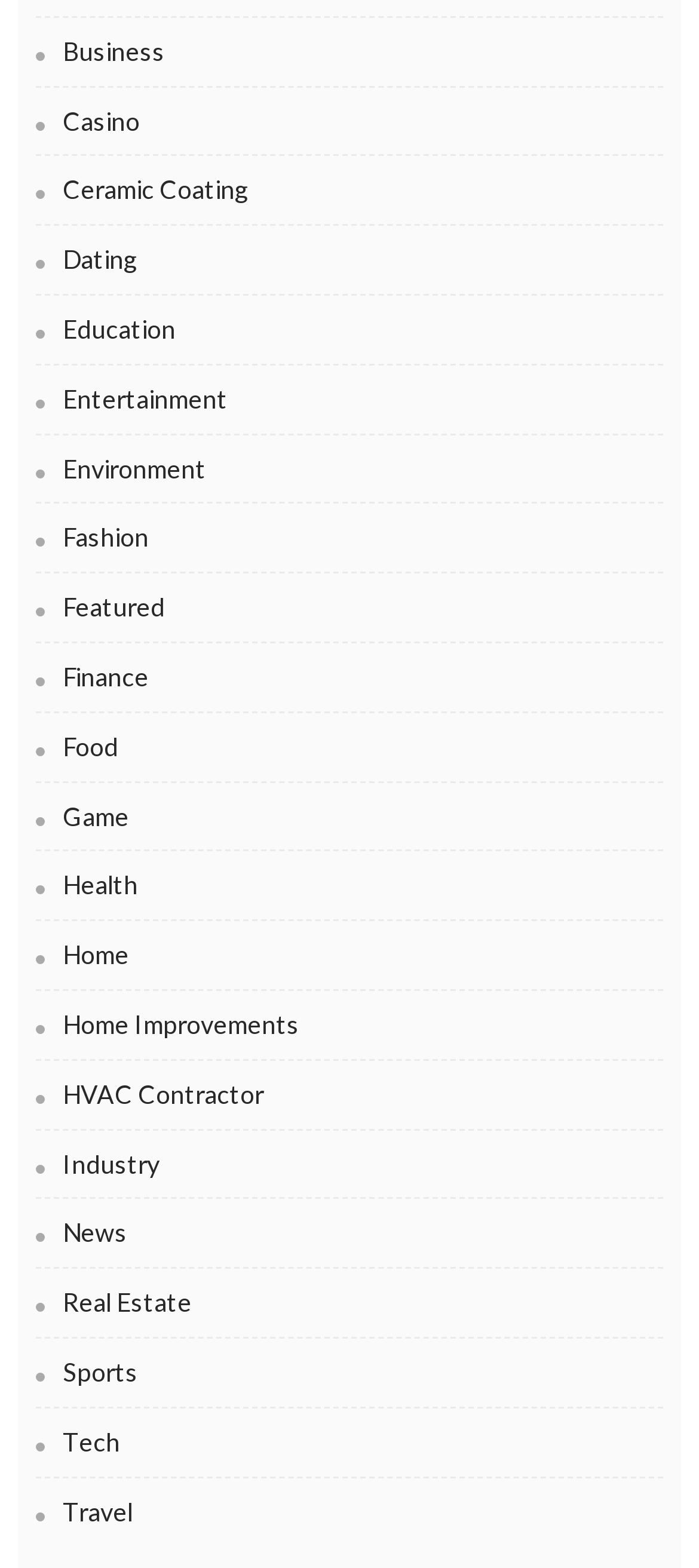Find the bounding box coordinates of the element to click in order to complete the given instruction: "Click on Business."

[0.051, 0.019, 0.949, 0.056]